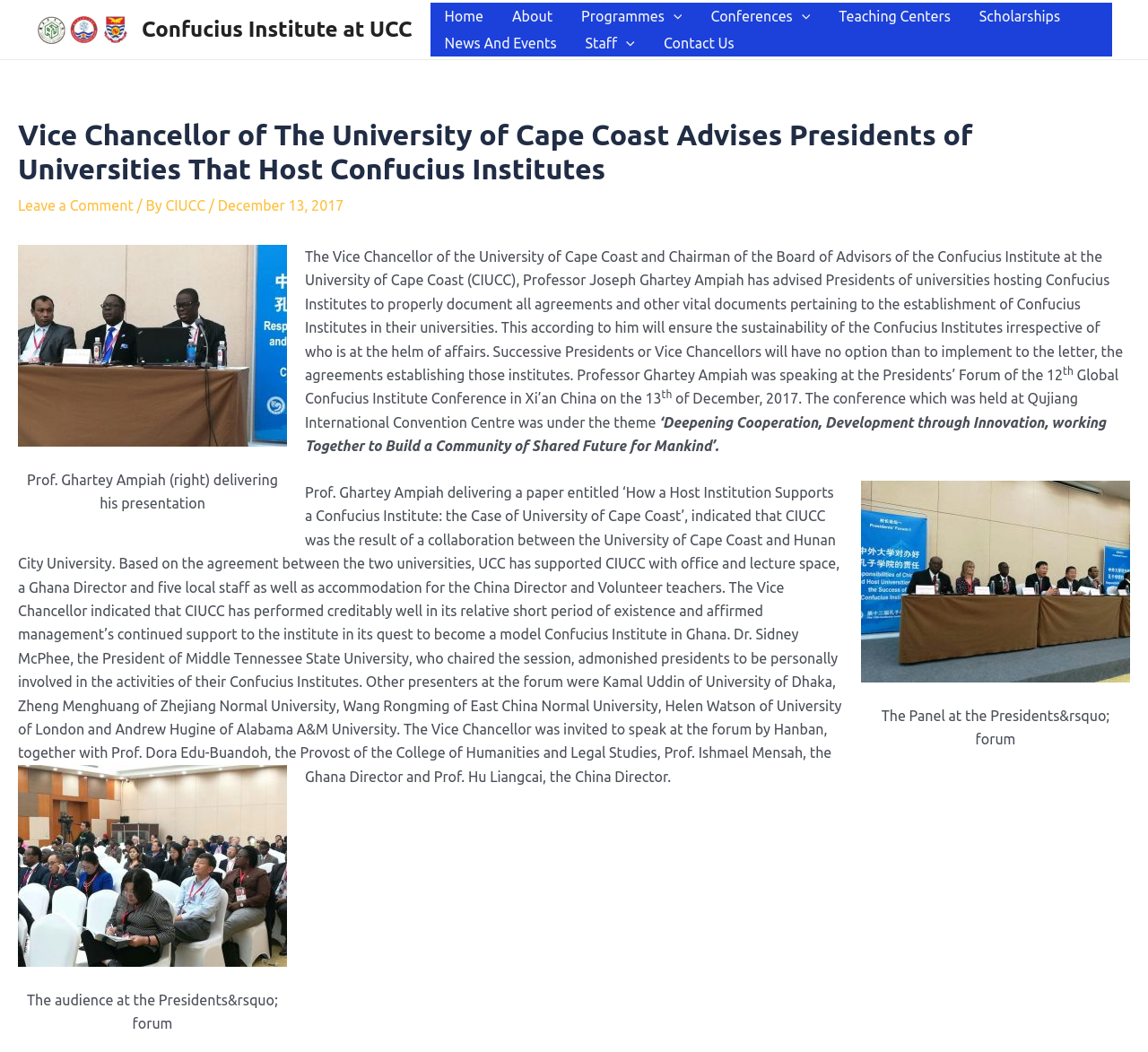Please identify the bounding box coordinates of the element's region that should be clicked to execute the following instruction: "Click the About link". The bounding box coordinates must be four float numbers between 0 and 1, i.e., [left, top, right, bottom].

[0.434, 0.003, 0.494, 0.028]